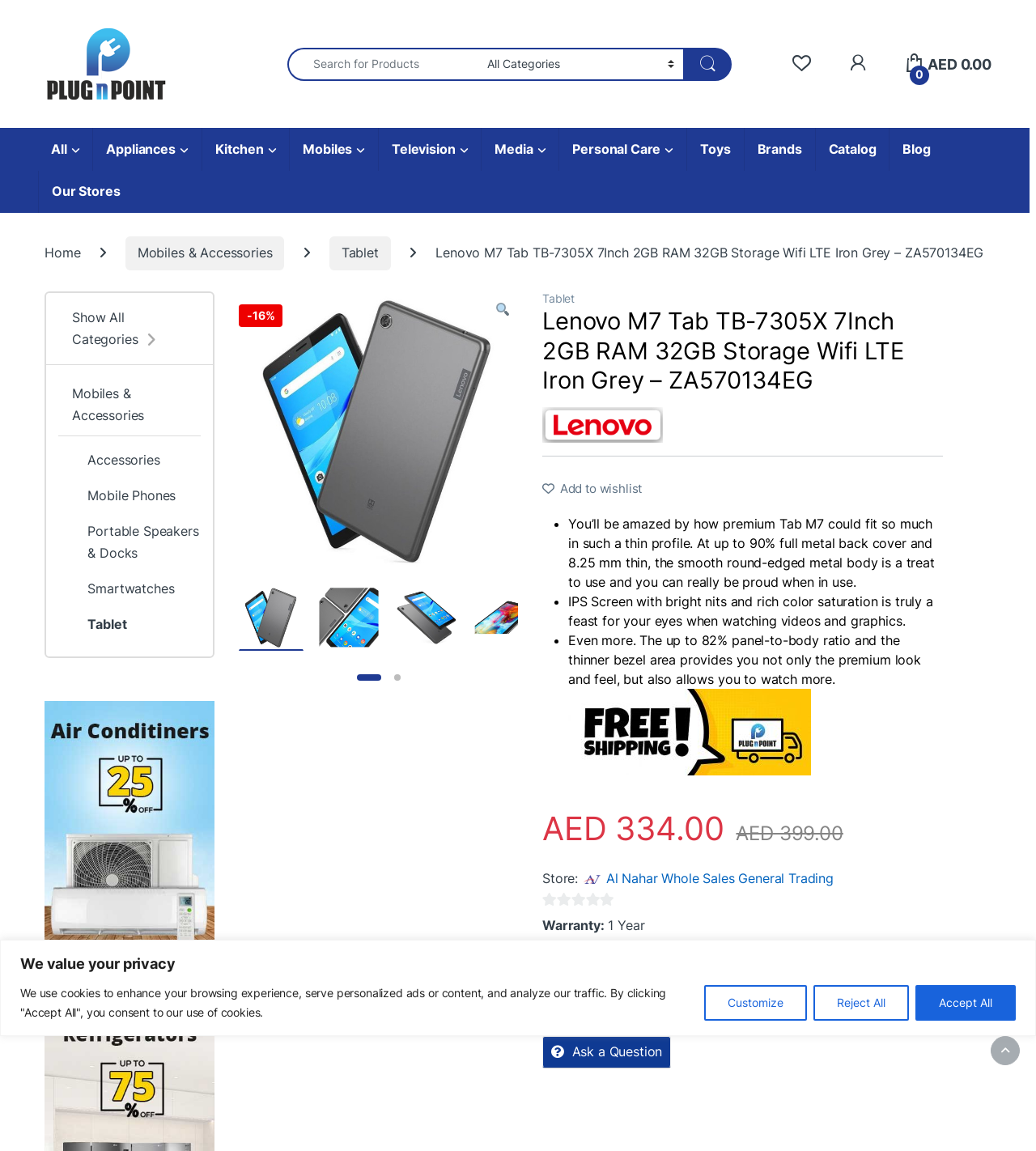Determine the bounding box coordinates for the UI element matching this description: "Reject All".

[0.785, 0.855, 0.877, 0.886]